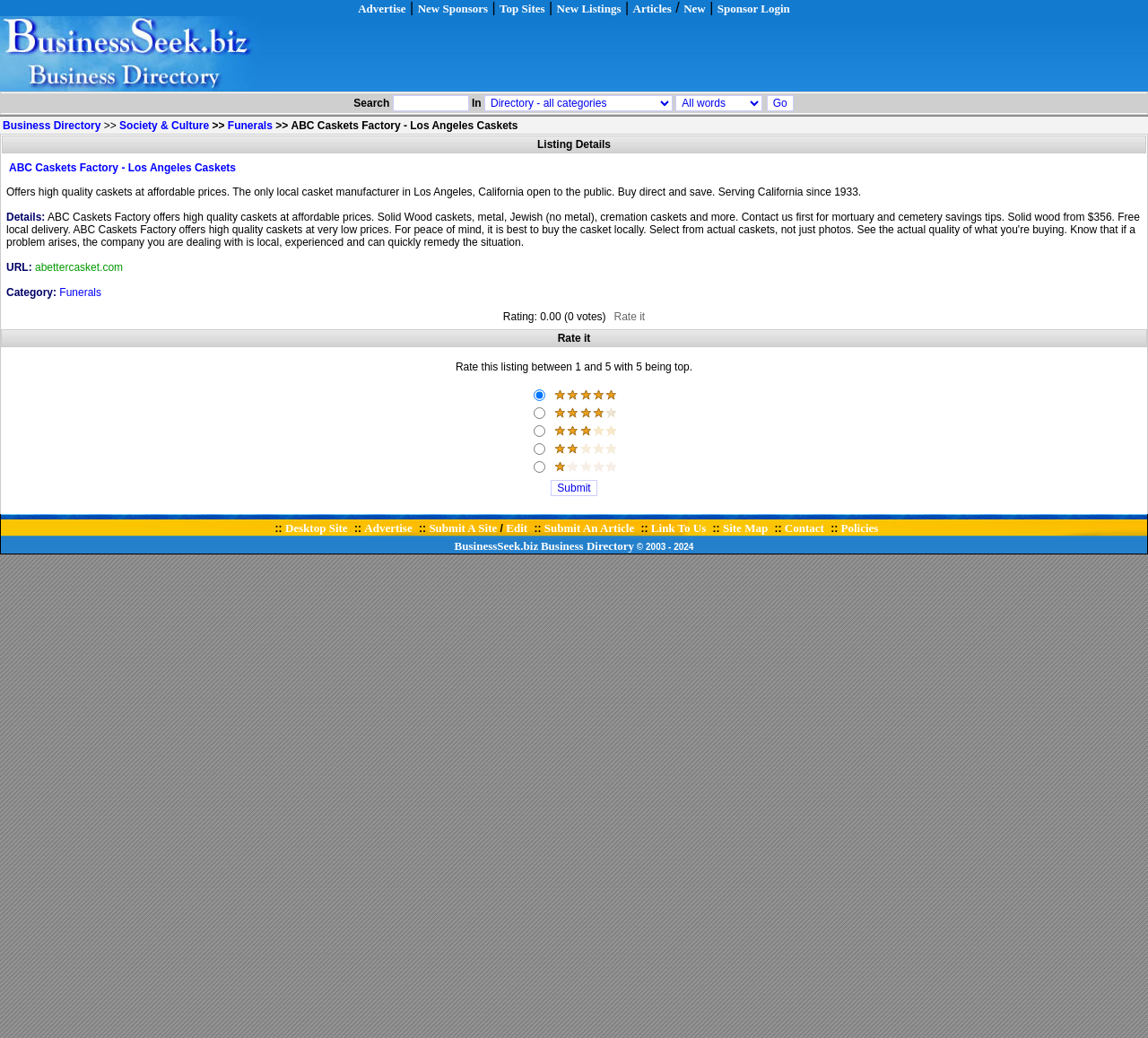How long has ABC Caskets Factory been serving California?
Refer to the image and give a detailed answer to the query.

According to the webpage content, ABC Caskets Factory has been serving California since 1933, which indicates that the company has a long history of providing casket services to the state.